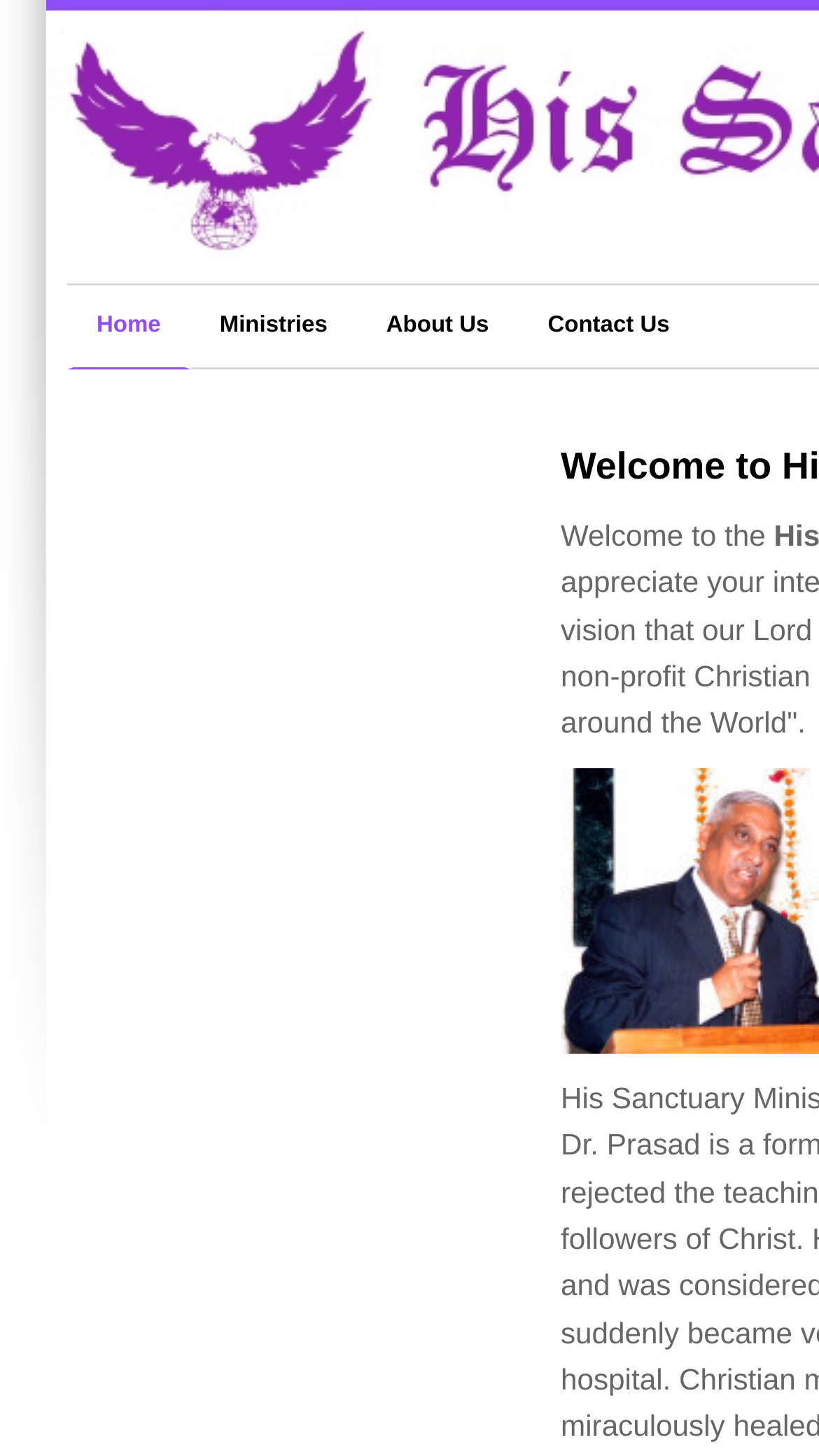Please identify the webpage's heading and generate its text content.

Welcome to His Sanctuary Ministries!